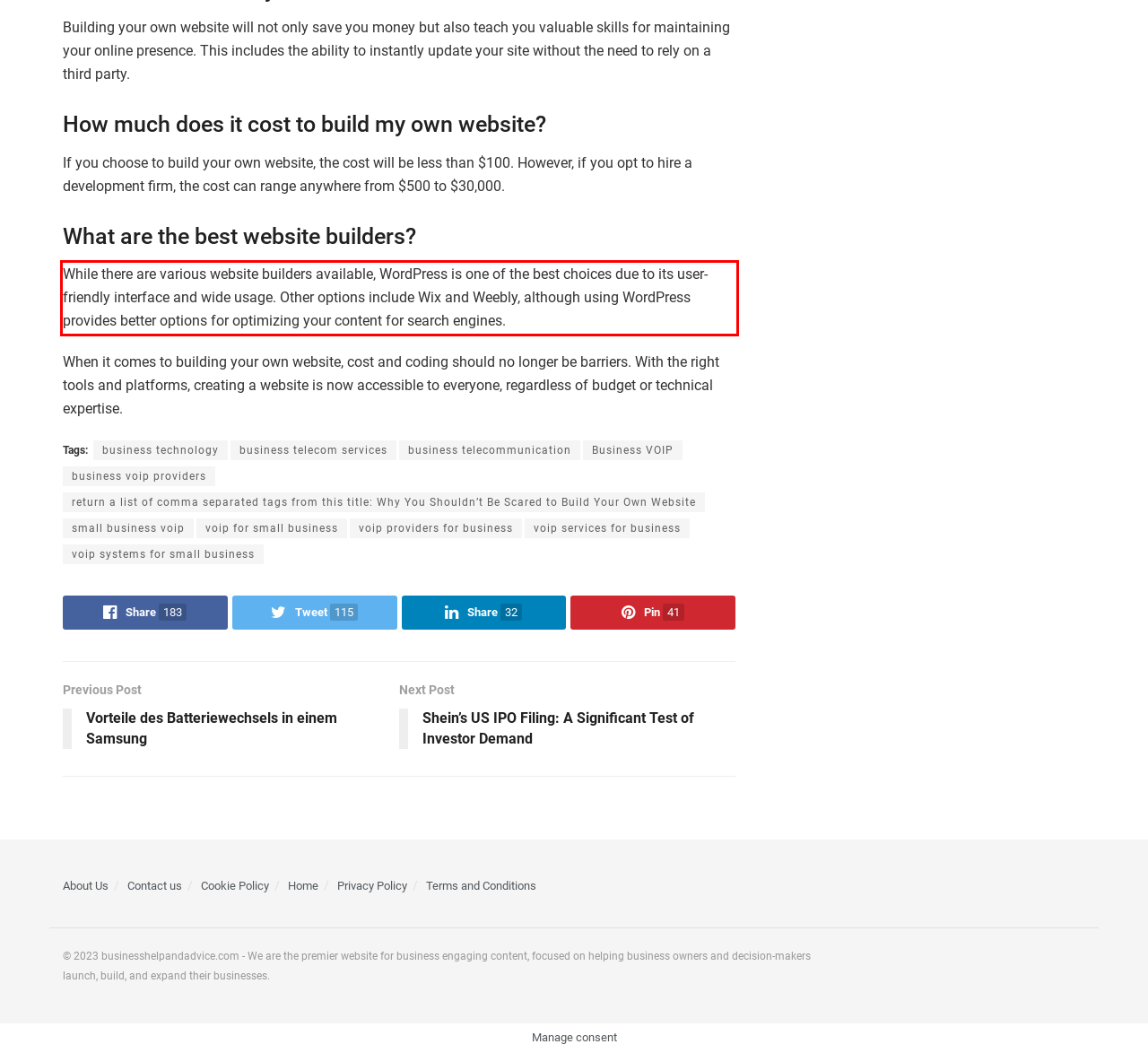By examining the provided screenshot of a webpage, recognize the text within the red bounding box and generate its text content.

While there are various website builders available, WordPress is one of the best choices due to its user-friendly interface and wide usage. Other options include Wix and Weebly, although using WordPress provides better options for optimizing your content for search engines.